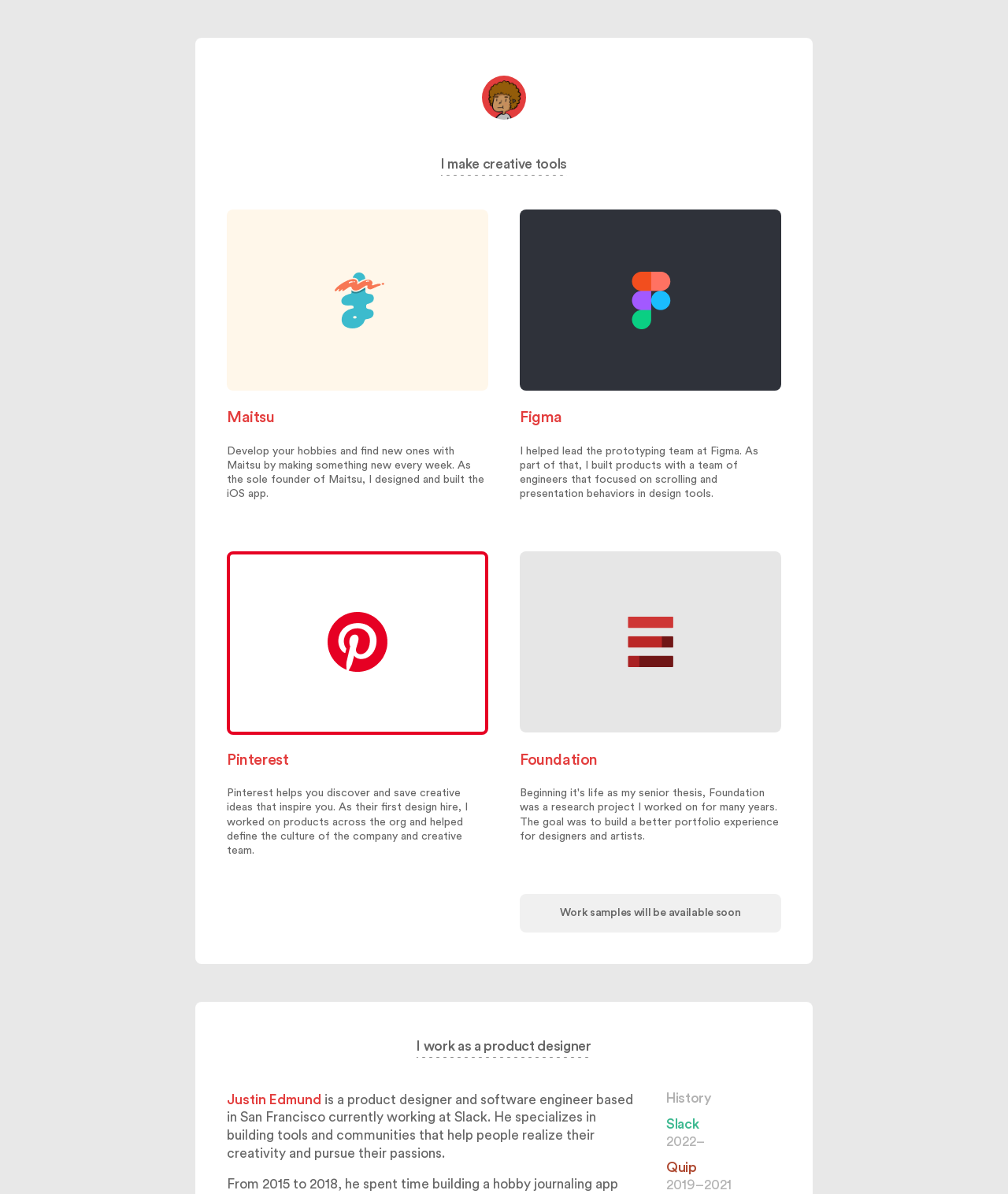Determine the bounding box coordinates of the region to click in order to accomplish the following instruction: "Check out Foundation". Provide the coordinates as four float numbers between 0 and 1, specifically [left, top, right, bottom].

[0.516, 0.462, 0.775, 0.616]